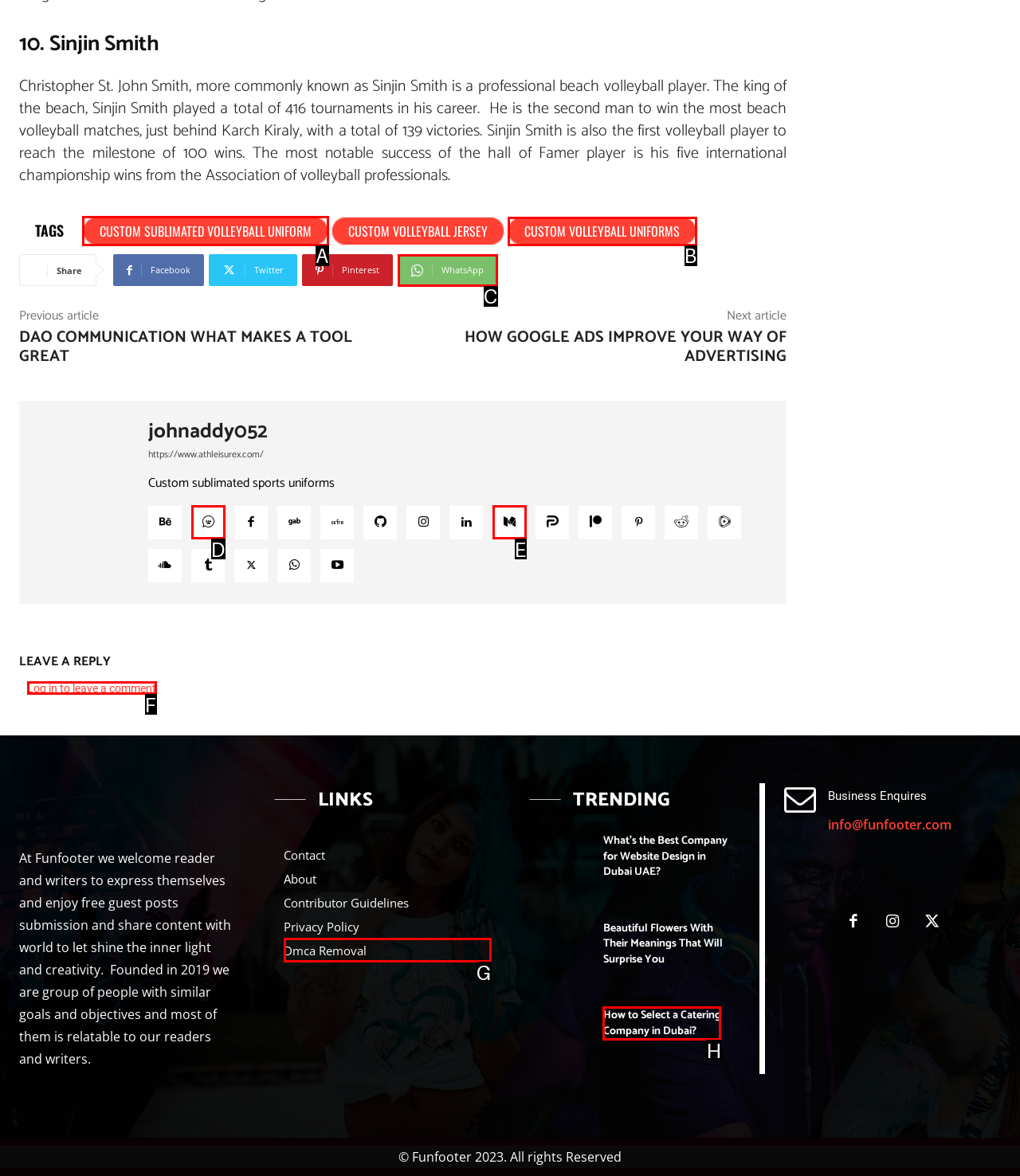Determine the correct UI element to click for this instruction: Click on the 'CUSTOM SUBLIMATED VOLLEYBALL UNIFORM' link. Respond with the letter of the chosen element.

A